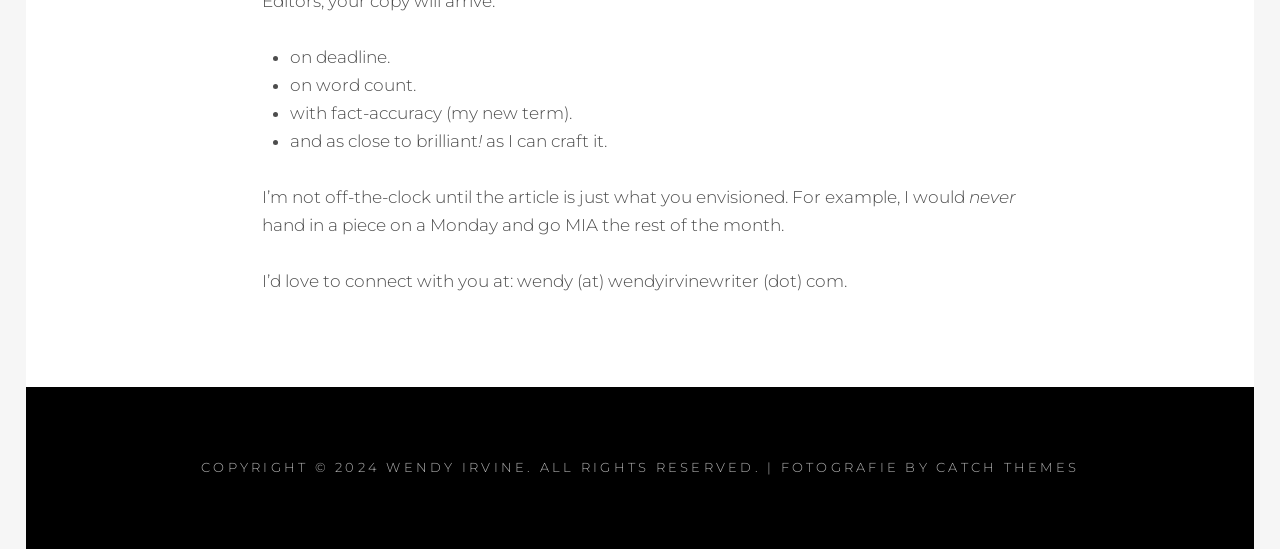Give a concise answer using only one word or phrase for this question:
What is the tone of the text?

professional